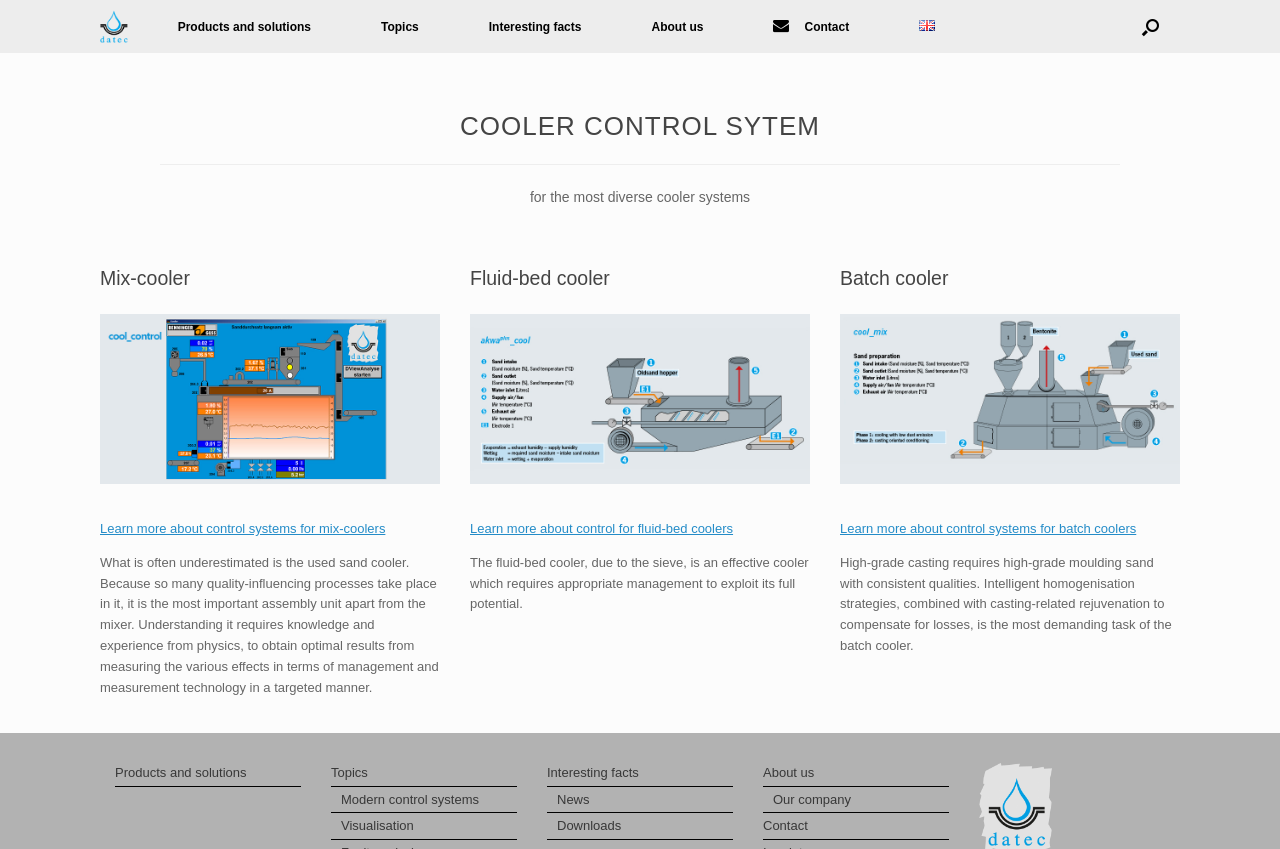Please specify the bounding box coordinates of the element that should be clicked to execute the given instruction: 'Click the 'Products and solutions' link'. Ensure the coordinates are four float numbers between 0 and 1, expressed as [left, top, right, bottom].

[0.111, 0.001, 0.27, 0.062]